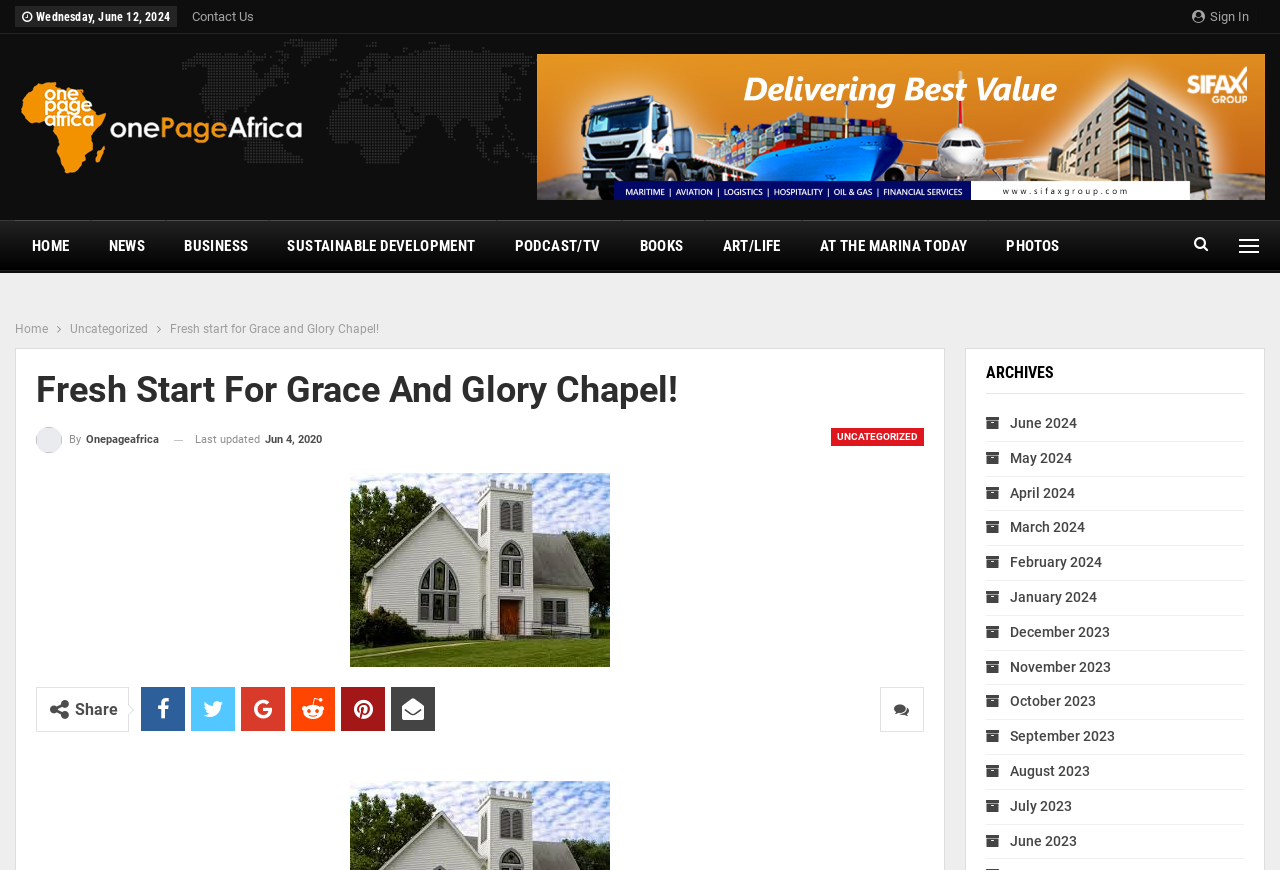Find the bounding box coordinates of the clickable element required to execute the following instruction: "Sign in". Provide the coordinates as four float numbers between 0 and 1, i.e., [left, top, right, bottom].

[0.943, 0.01, 0.976, 0.028]